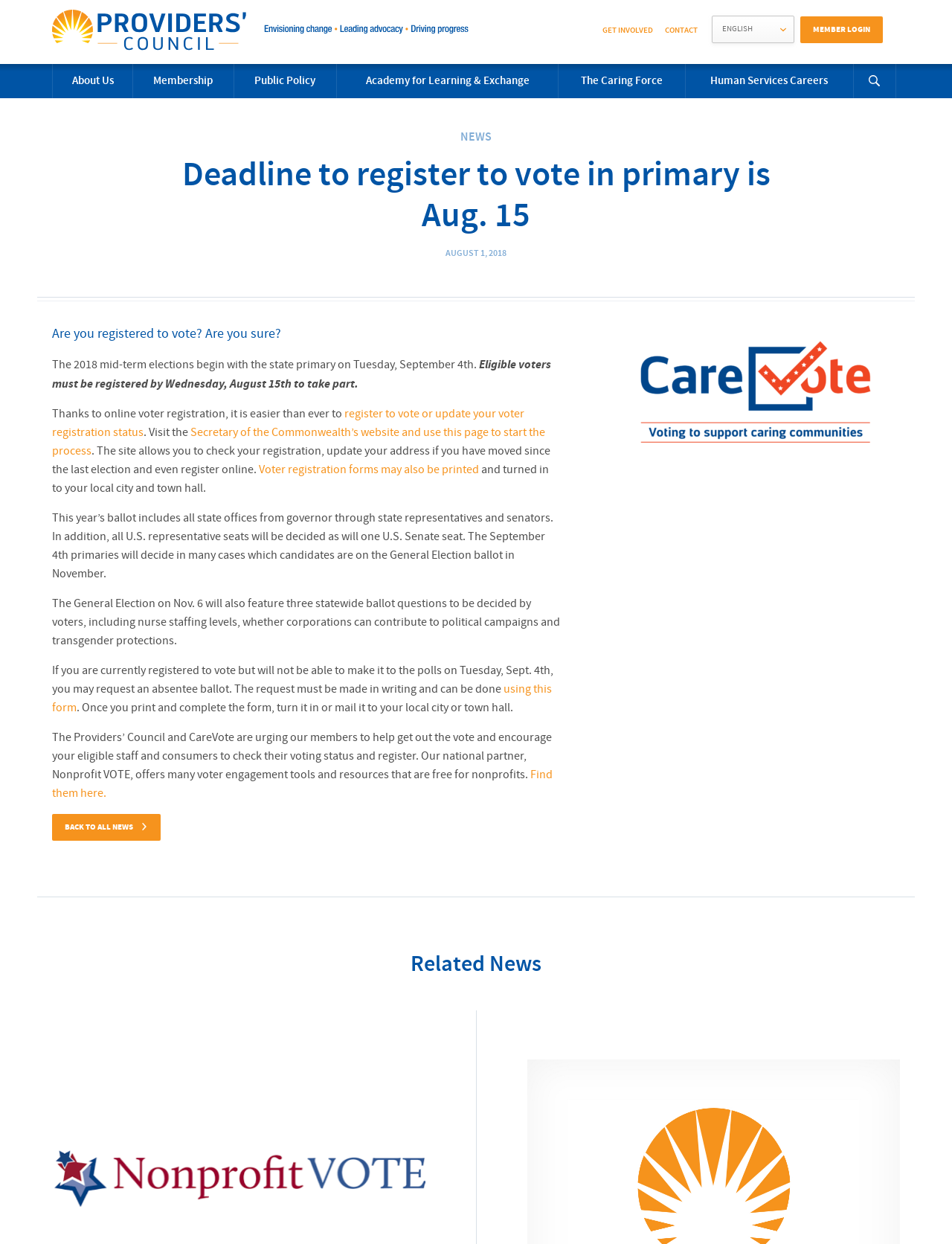What is the purpose of the CareVote website?
Please answer the question with a detailed and comprehensive explanation.

The CareVote website appears to be encouraging people to register to vote and participate in the upcoming elections, with resources and information provided to help them do so.